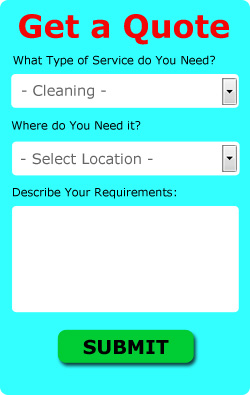How many sections are there for users to input information? Analyze the screenshot and reply with just one word or a short phrase.

Three